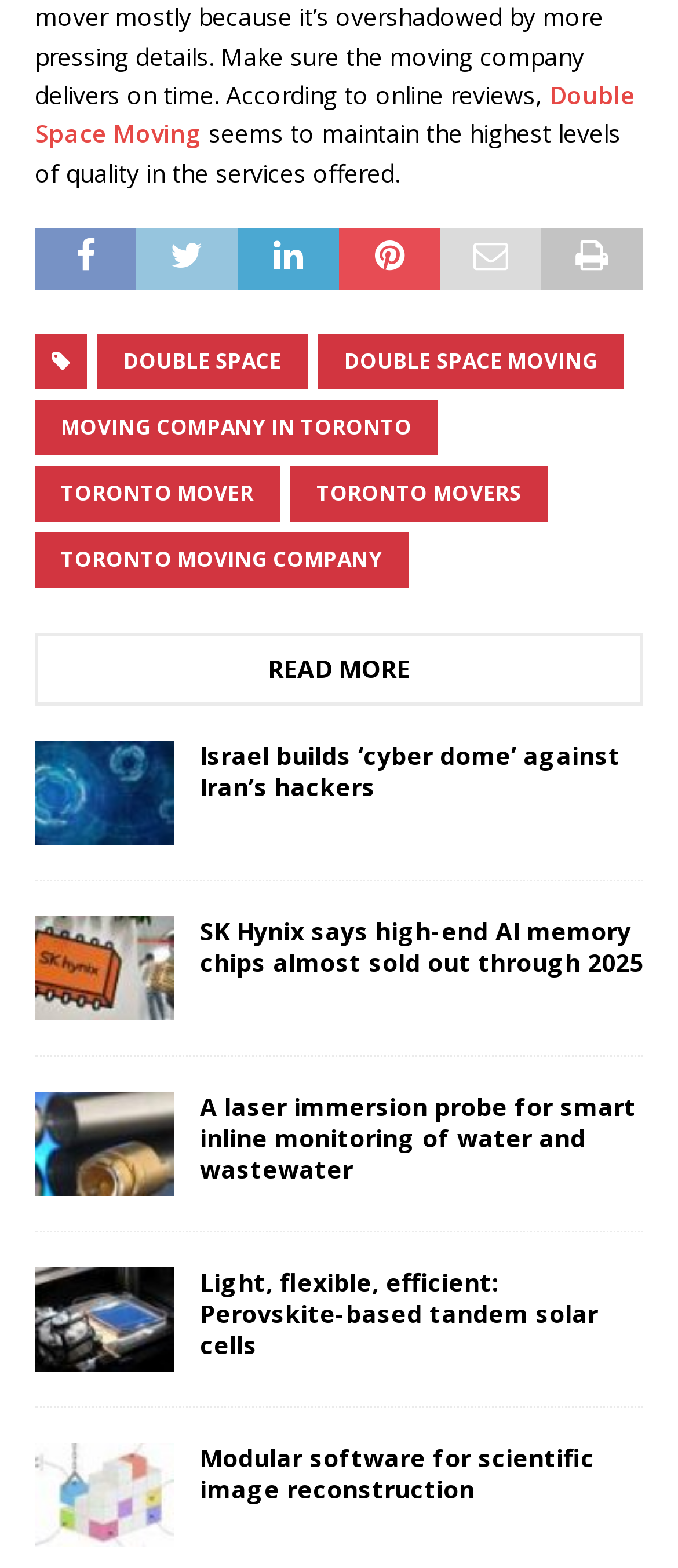How many links are there in the top section of the webpage?
Carefully analyze the image and provide a detailed answer to the question.

In the top section of the webpage, I can see five links: 'Double Space Moving', 'DOUBLE SPACE', 'DOUBLE SPACE MOVING', 'MOVING COMPANY IN TORONTO', and 'TORONTO MOVER'.